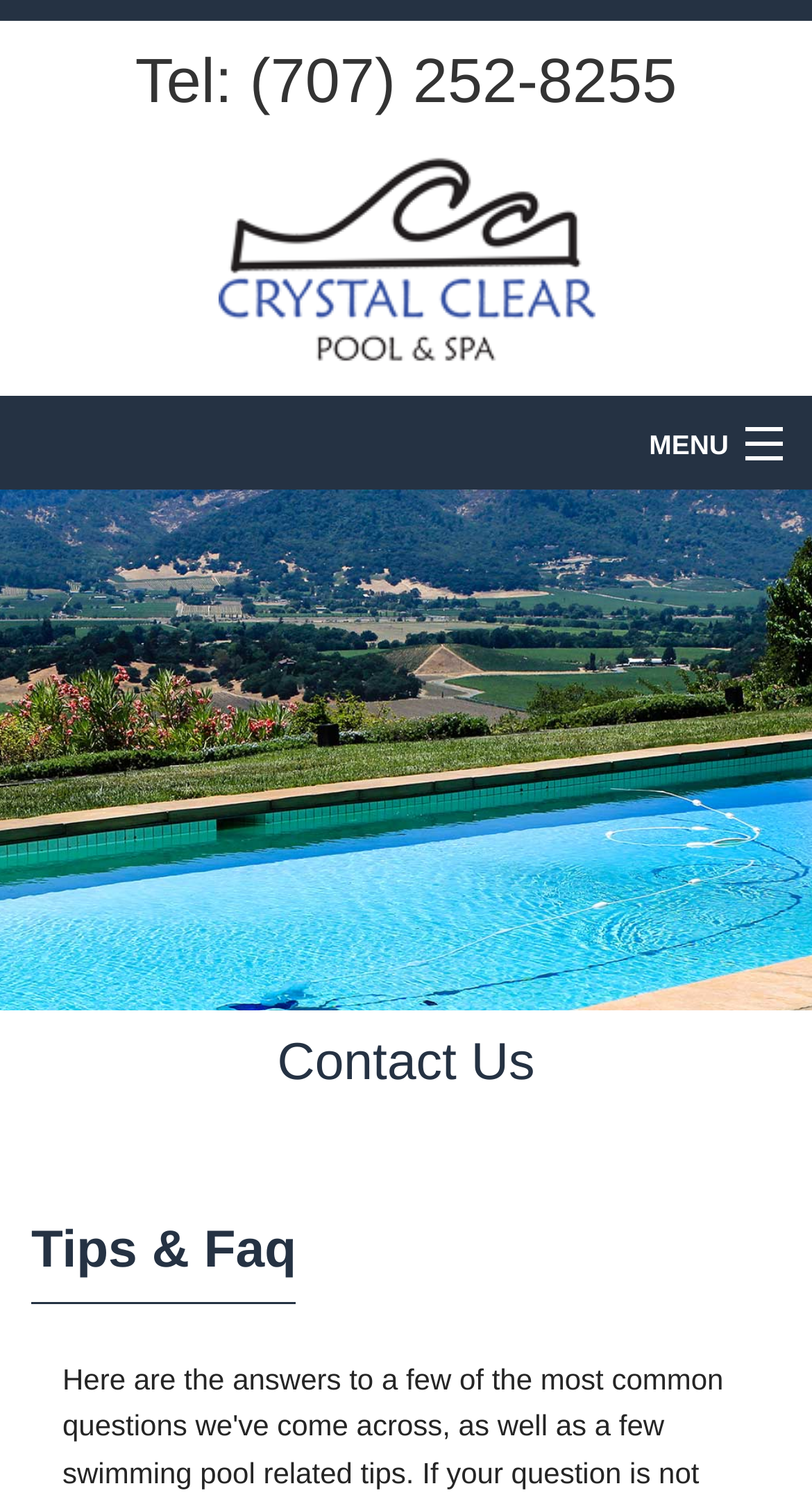Determine the bounding box coordinates of the clickable region to follow the instruction: "Call the phone number".

[0.166, 0.032, 0.834, 0.078]